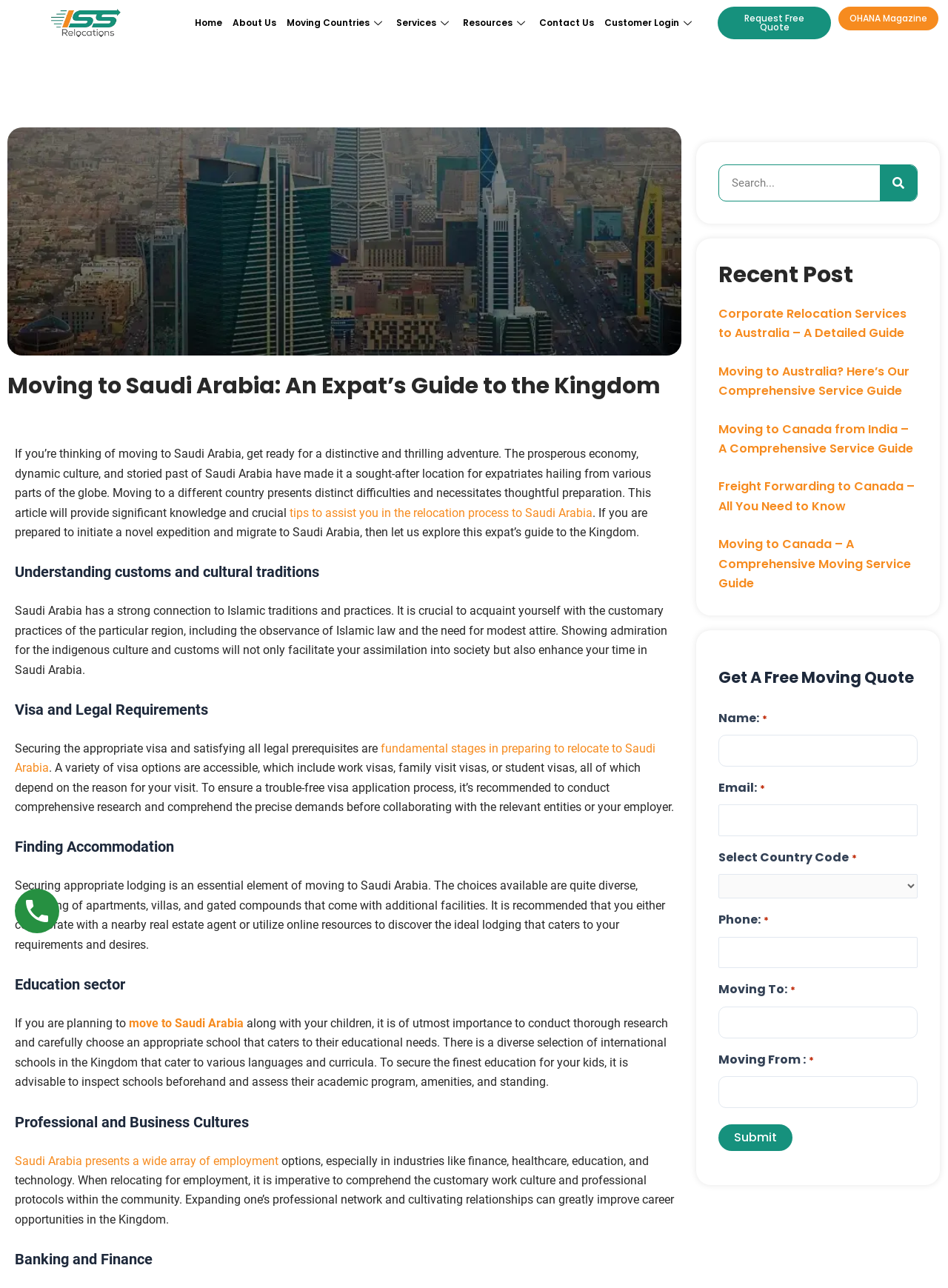Pinpoint the bounding box coordinates of the area that must be clicked to complete this instruction: "Click on the 'Home' link".

[0.2, 0.009, 0.24, 0.027]